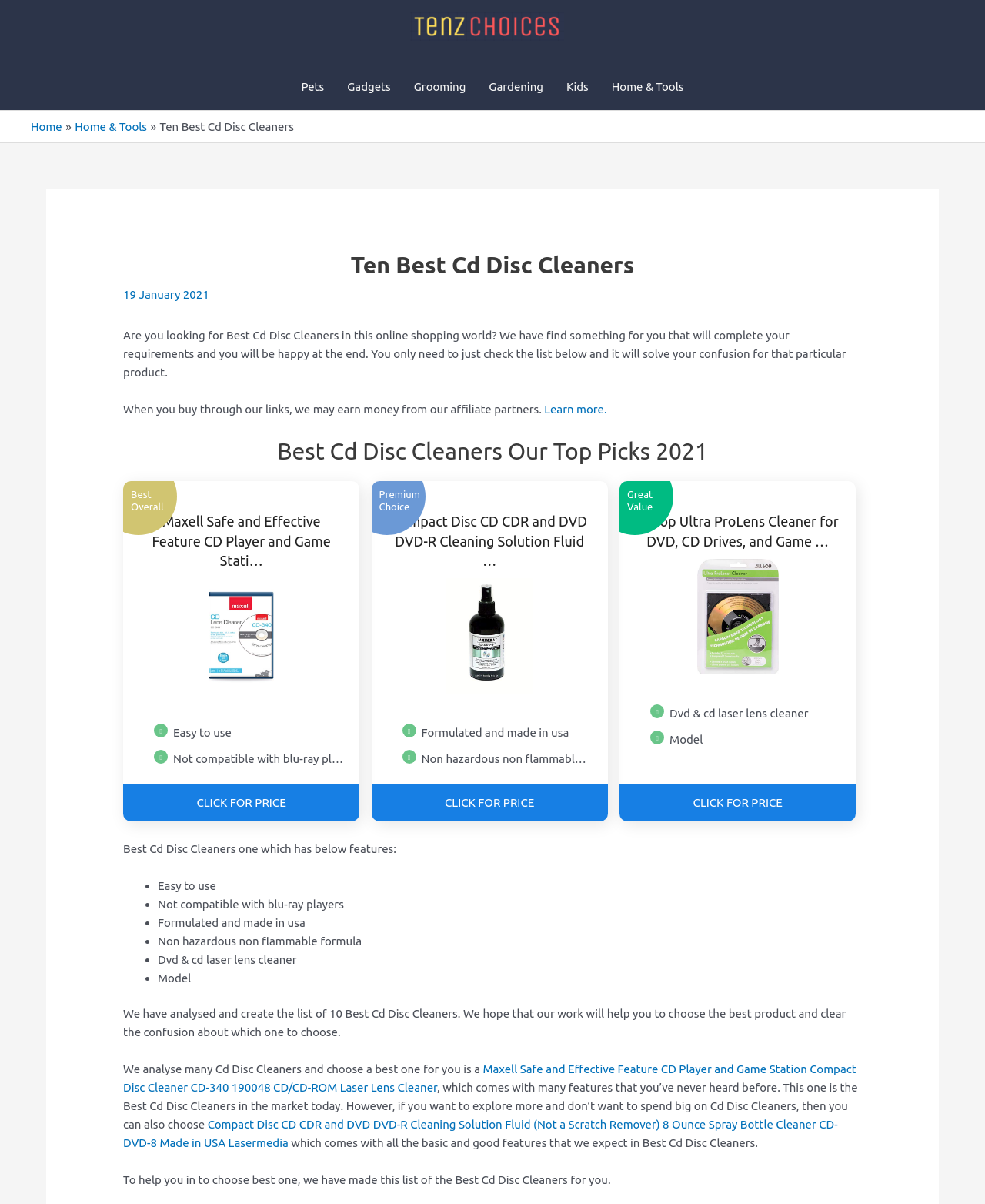What is the main heading of this webpage? Please extract and provide it.

Ten Best Cd Disc Cleaners